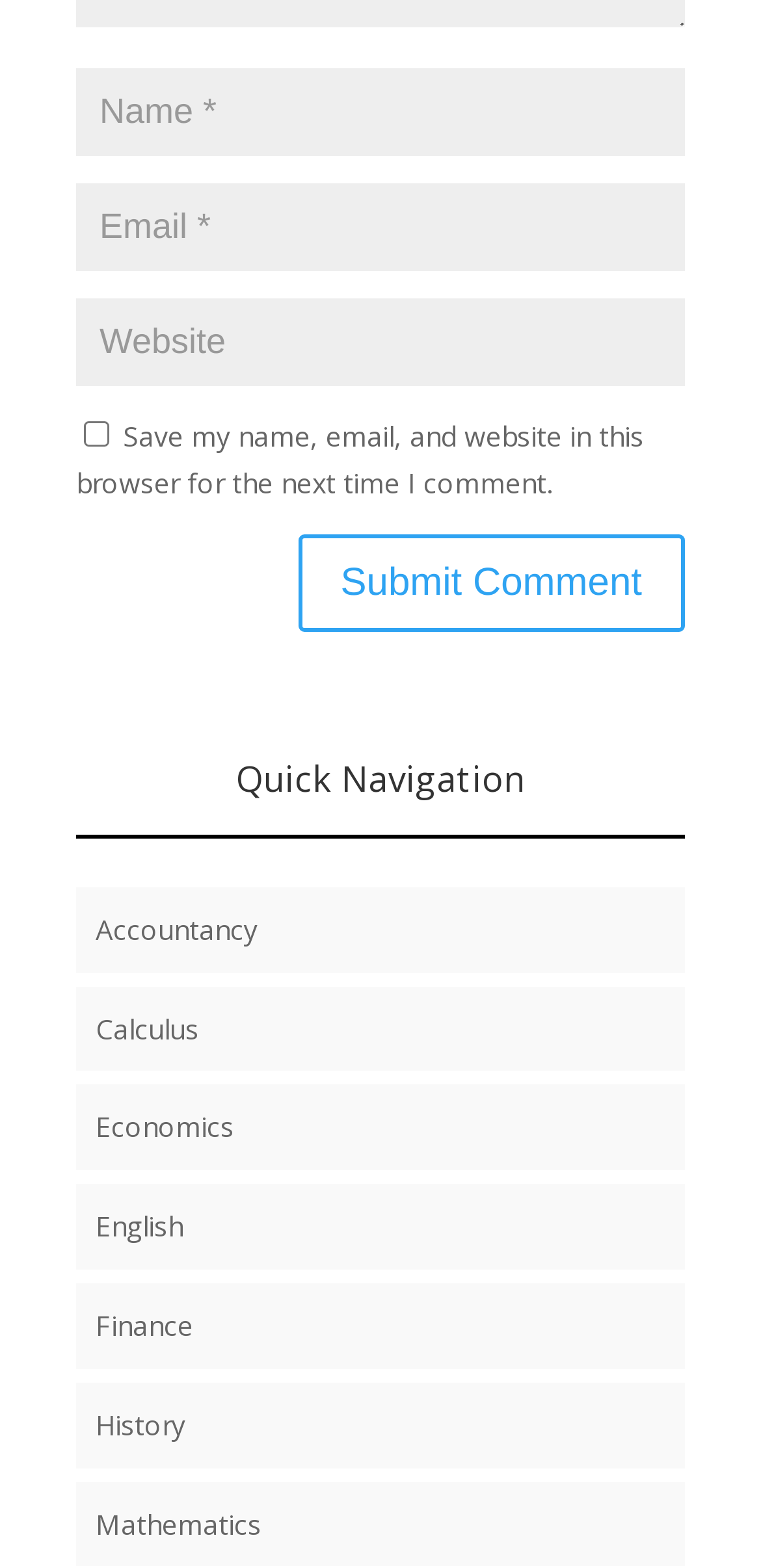Provide a short answer using a single word or phrase for the following question: 
Is the 'Save my name...' checkbox checked?

No